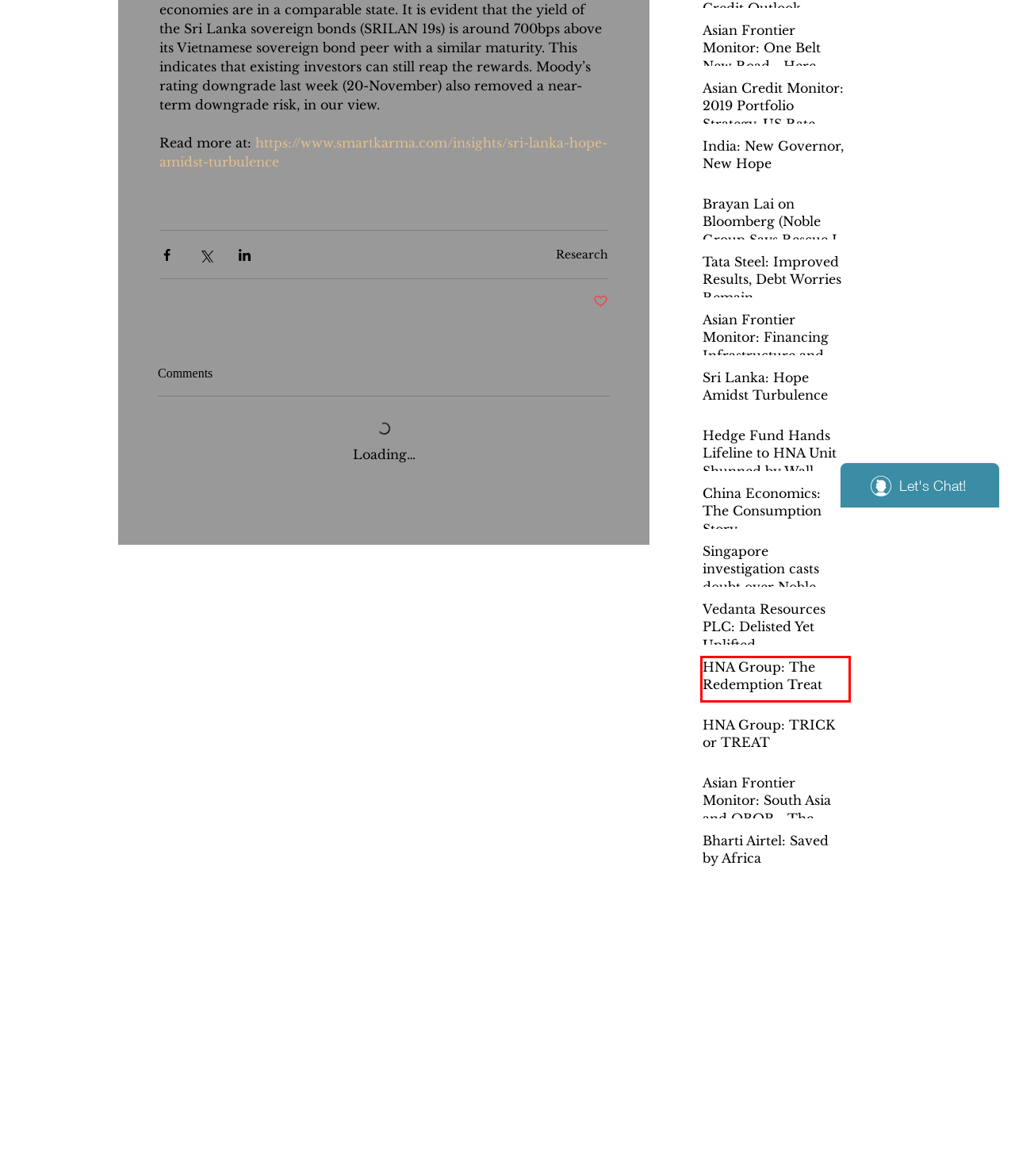You are looking at a screenshot of a webpage with a red bounding box around an element. Determine the best matching webpage description for the new webpage resulting from clicking the element in the red bounding box. Here are the descriptions:
A. Singapore investigation casts doubt over Noble debt restructure
B. Brayan Lai on Bloomberg (Noble Group Says Rescue Is Done as Singapore Probe Drags On)
C. HNA Group: The Redemption Treat
D. Asian Frontier Monitor: South Asia and OBOR - The Road Less Travelled
E. Research
F. Vedanta Resources PLC: Delisted Yet Uplifted
G. Asian Frontier Monitor: Financing Infrastructure and the Success of the Belt-And-Road-Initiative
H. Asian Frontier Monitor: One Belt New Road - Here Comes America

C